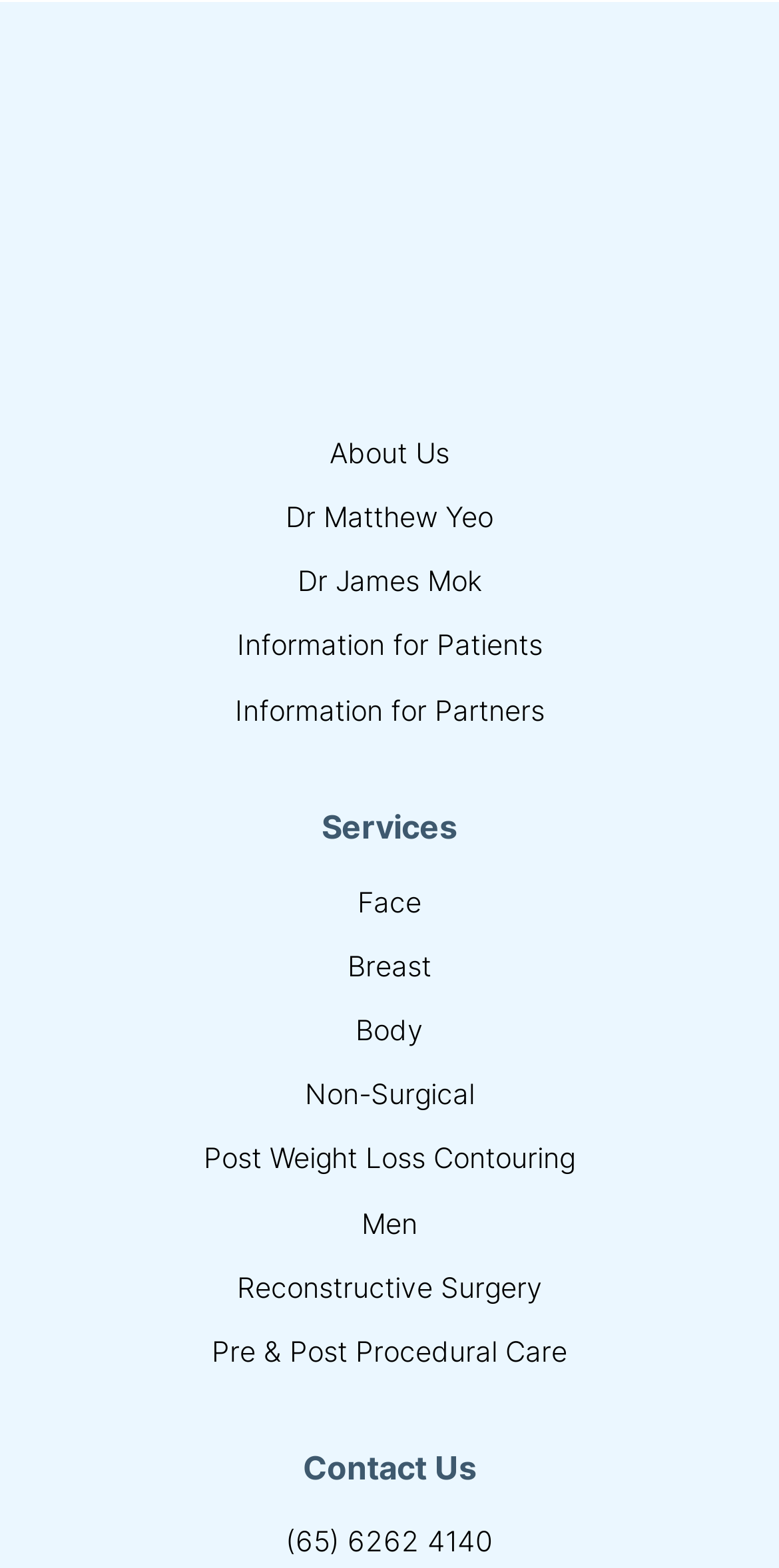Locate the bounding box coordinates of the element's region that should be clicked to carry out the following instruction: "learn about Face". The coordinates need to be four float numbers between 0 and 1, i.e., [left, top, right, bottom].

[0.051, 0.555, 0.949, 0.596]